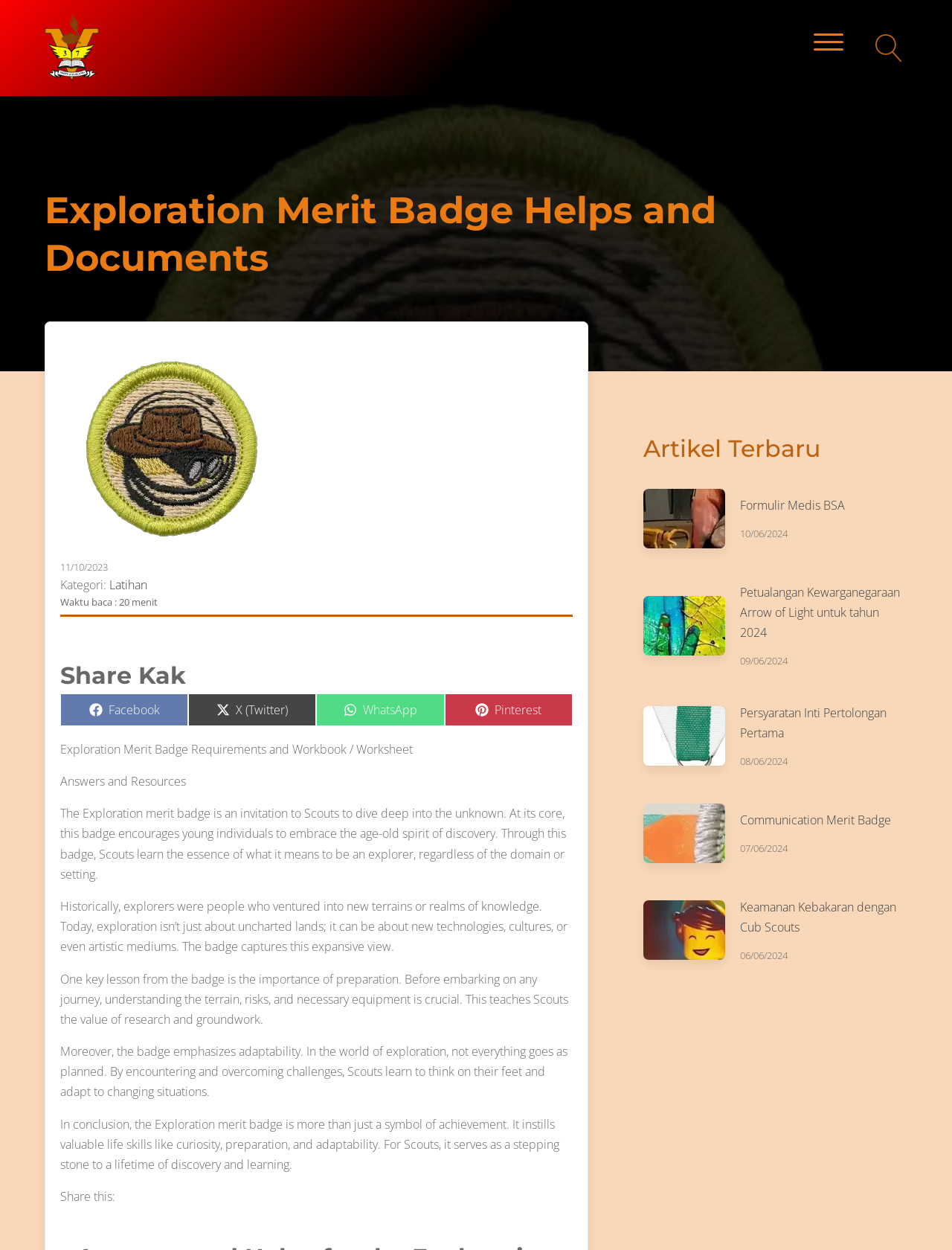Please examine the image and answer the question with a detailed explanation:
What is the date of the Exploration Merit Badge Helps and Documents?

I found the date by looking at the StaticText element with the text '11/10/2023' which is located at the top of the webpage, below the heading 'Exploration Merit Badge Helps and Documents'.